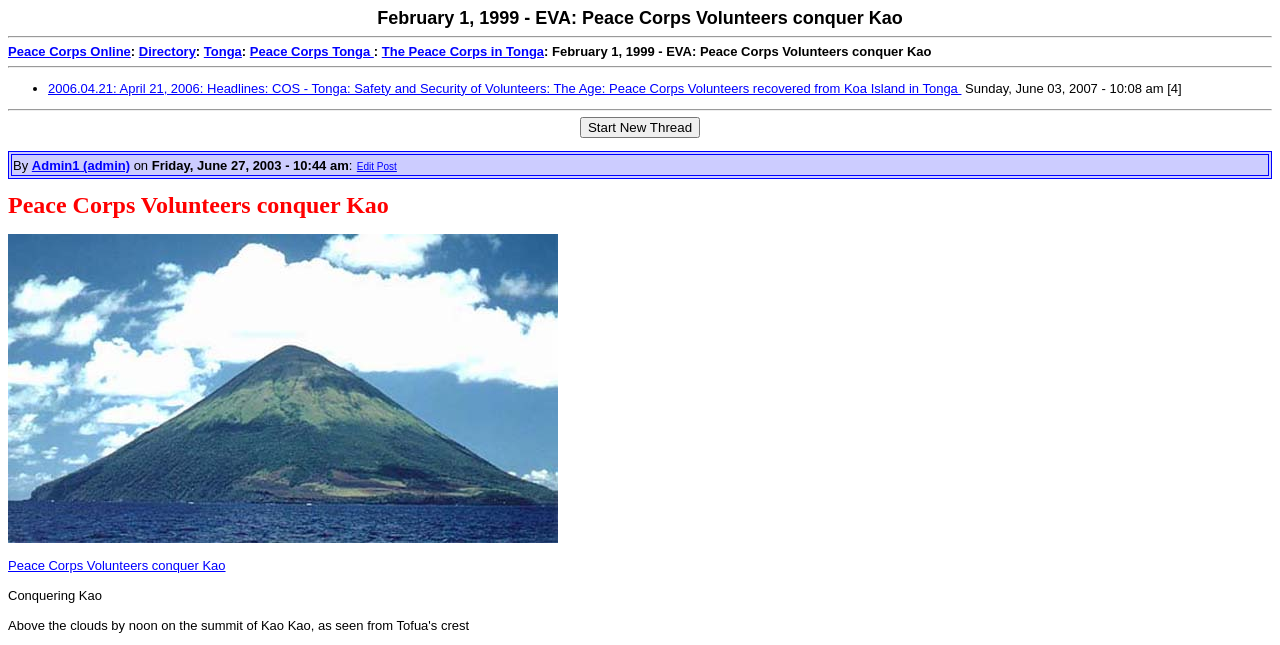Provide the bounding box coordinates in the format (top-left x, top-left y, bottom-right x, bottom-right y). All values are floating point numbers between 0 and 1. Determine the bounding box coordinate of the UI element described as: Peace Corps Volunteers conquer Kao

[0.006, 0.865, 0.176, 0.888]